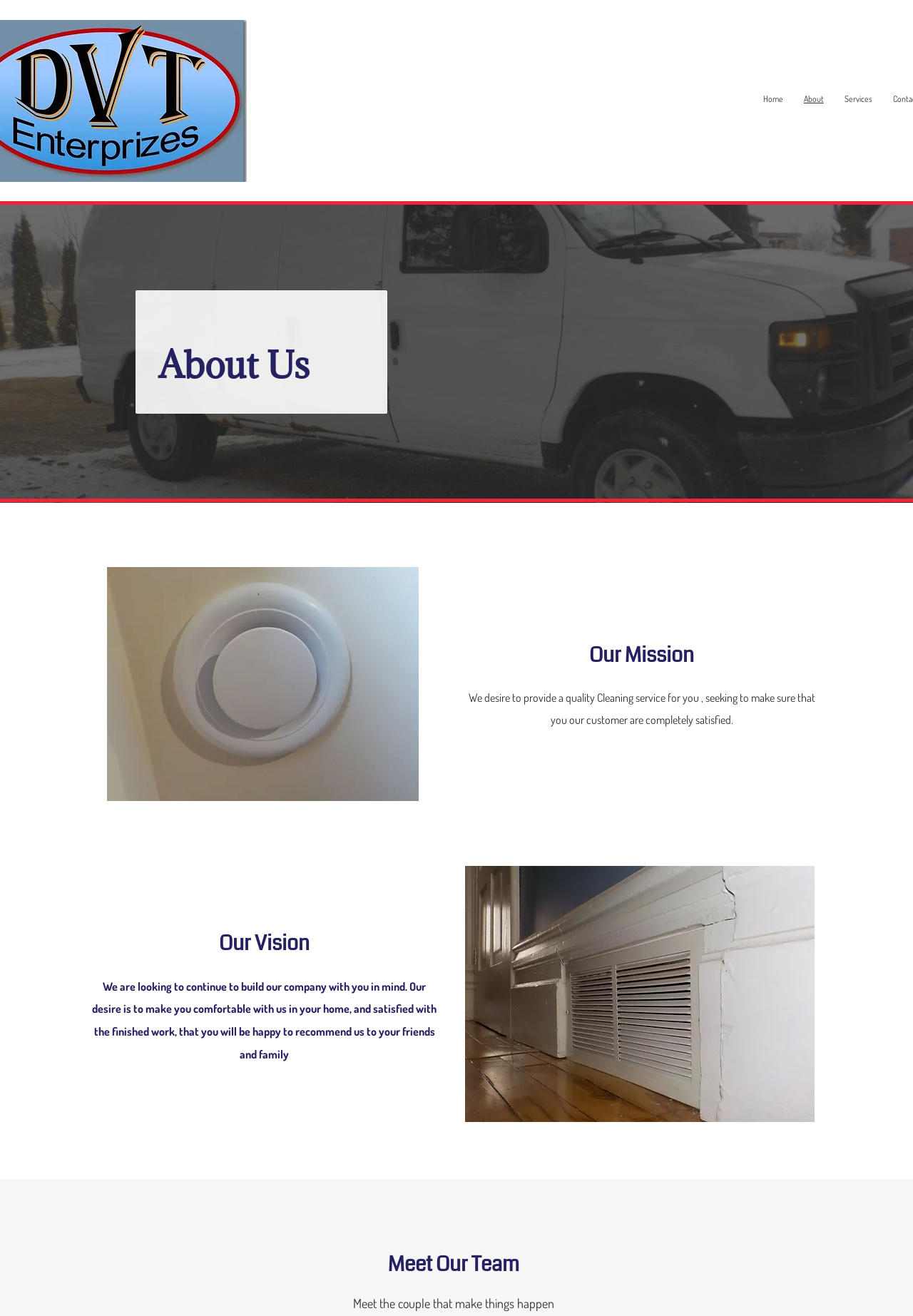Answer the question in a single word or phrase:
What is the purpose of the company?

Provide cleaning service